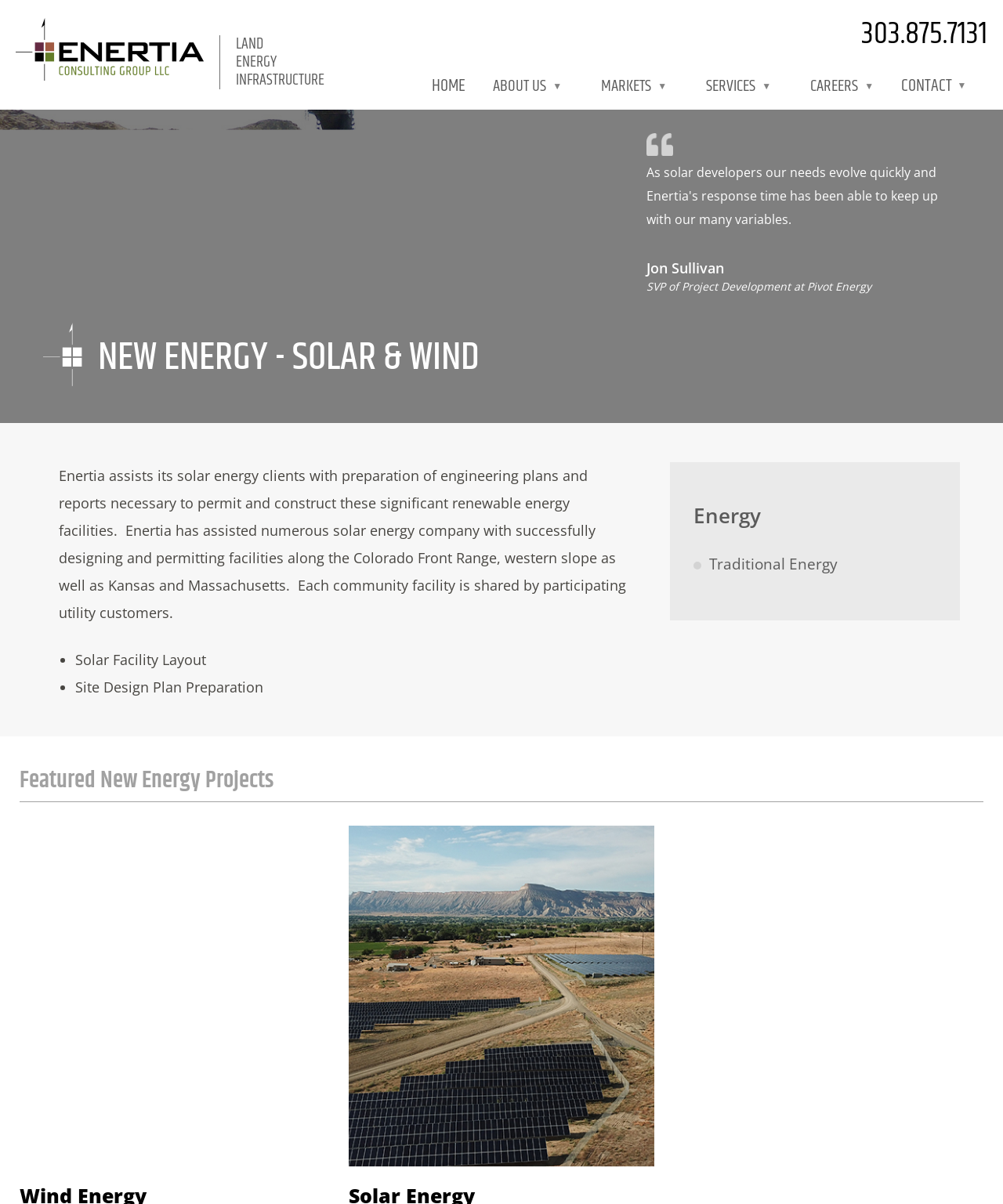Who is the SVP of Project Development at Pivot Energy?
Please give a detailed and elaborate answer to the question based on the image.

The webpage mentions Jon Sullivan as the SVP of Project Development at Pivot Energy, indicating his role and affiliation.